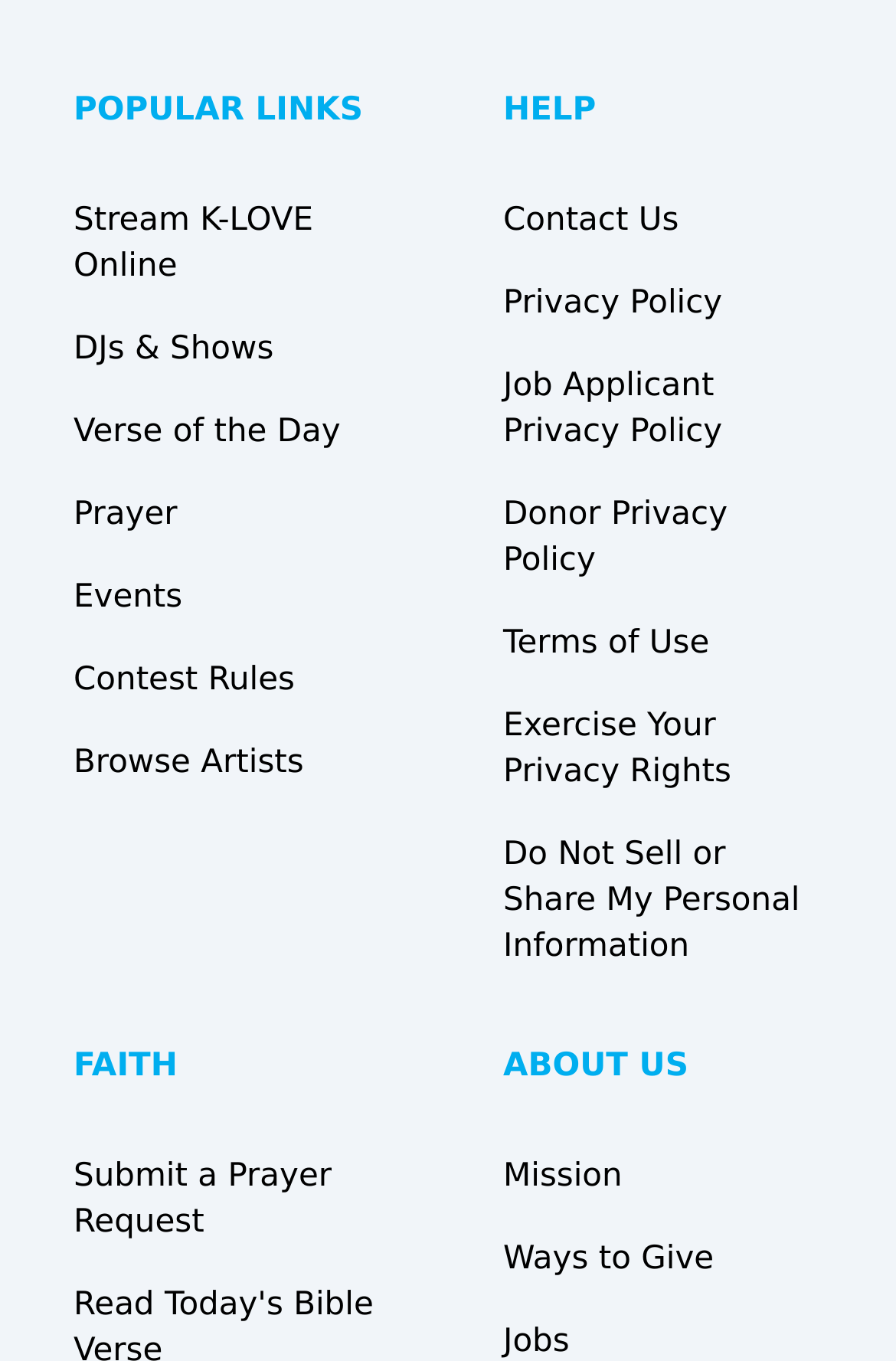Based on what you see in the screenshot, provide a thorough answer to this question: What is the purpose of the button at the bottom right?

The purpose of the button at the bottom right is to allow users to exercise their privacy rights by clicking on the 'Do Not Sell or Share My Personal Information' button, which is located at the bottom right of the webpage.